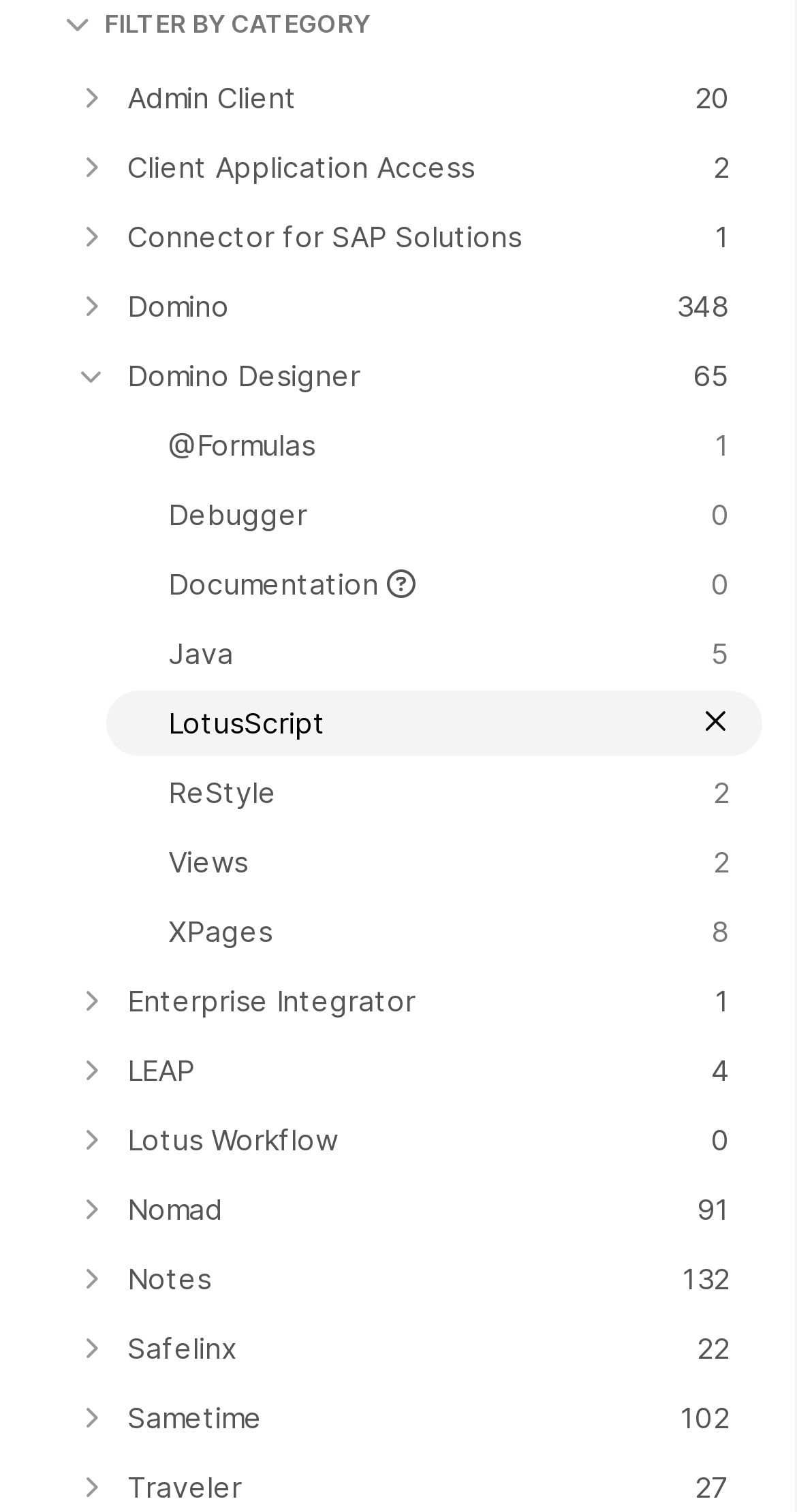Using details from the image, please answer the following question comprehensively:
How many products are listed under the 'Domino' category?

There are two link elements with the text 'Domino' and 'Domino Designer', indicating that there are two products listed under the 'Domino' category.